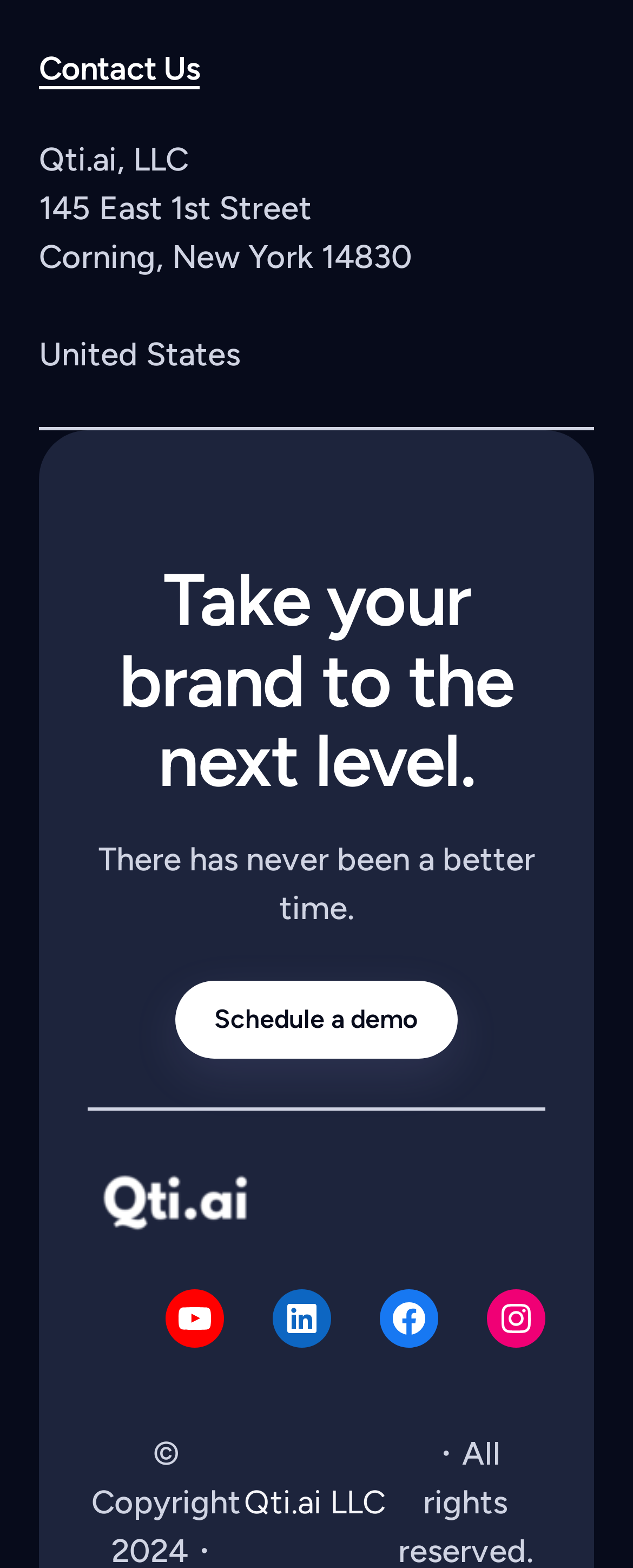Utilize the information from the image to answer the question in detail:
What is the company name?

The company name can be found in the top section of the webpage, where the address is also provided. The StaticText element with the text 'Qti.ai, LLC' is located at coordinates [0.062, 0.089, 0.297, 0.114].